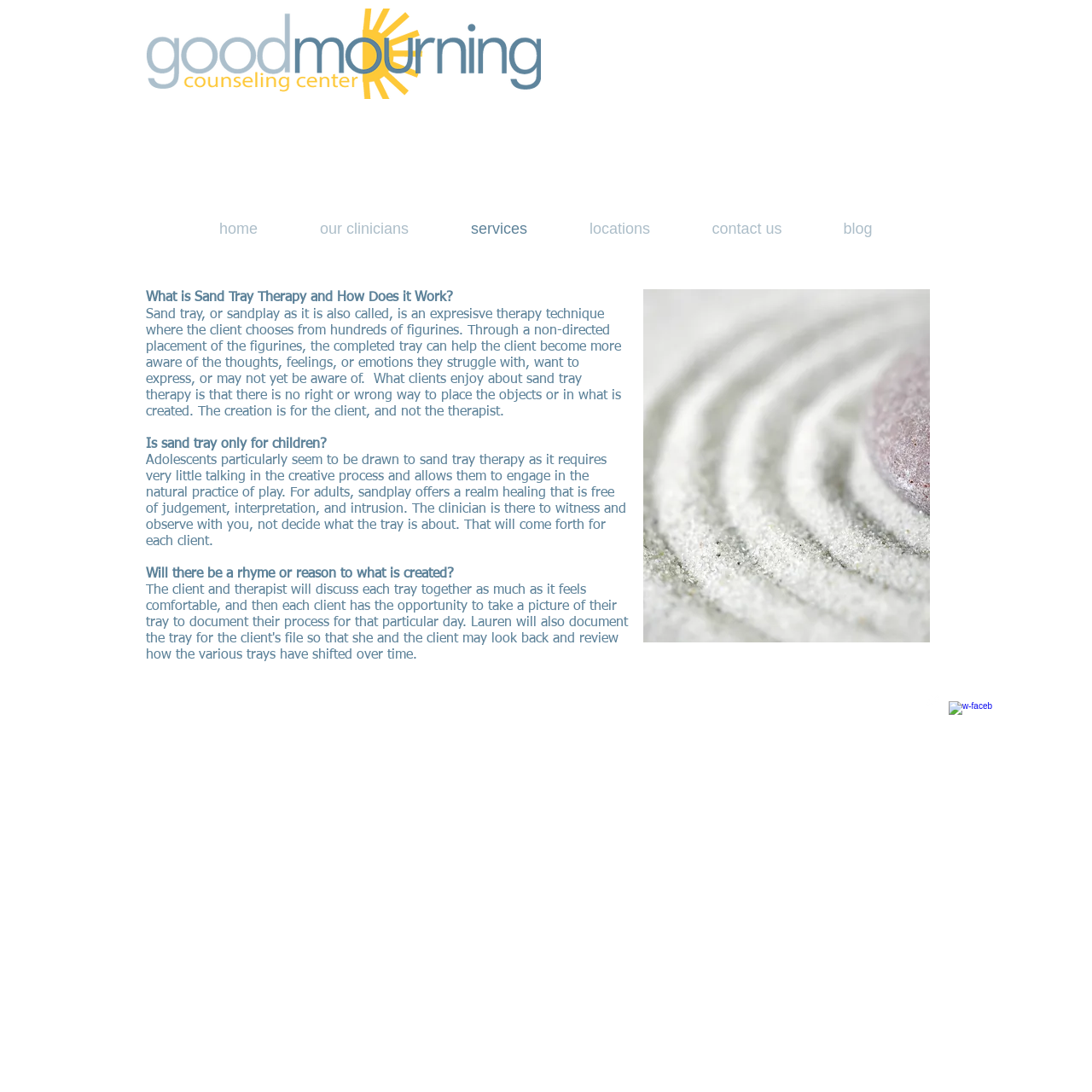Please determine the bounding box coordinates of the clickable area required to carry out the following instruction: "Visit the 'blog'". The coordinates must be four float numbers between 0 and 1, represented as [left, top, right, bottom].

[0.745, 0.191, 0.827, 0.228]